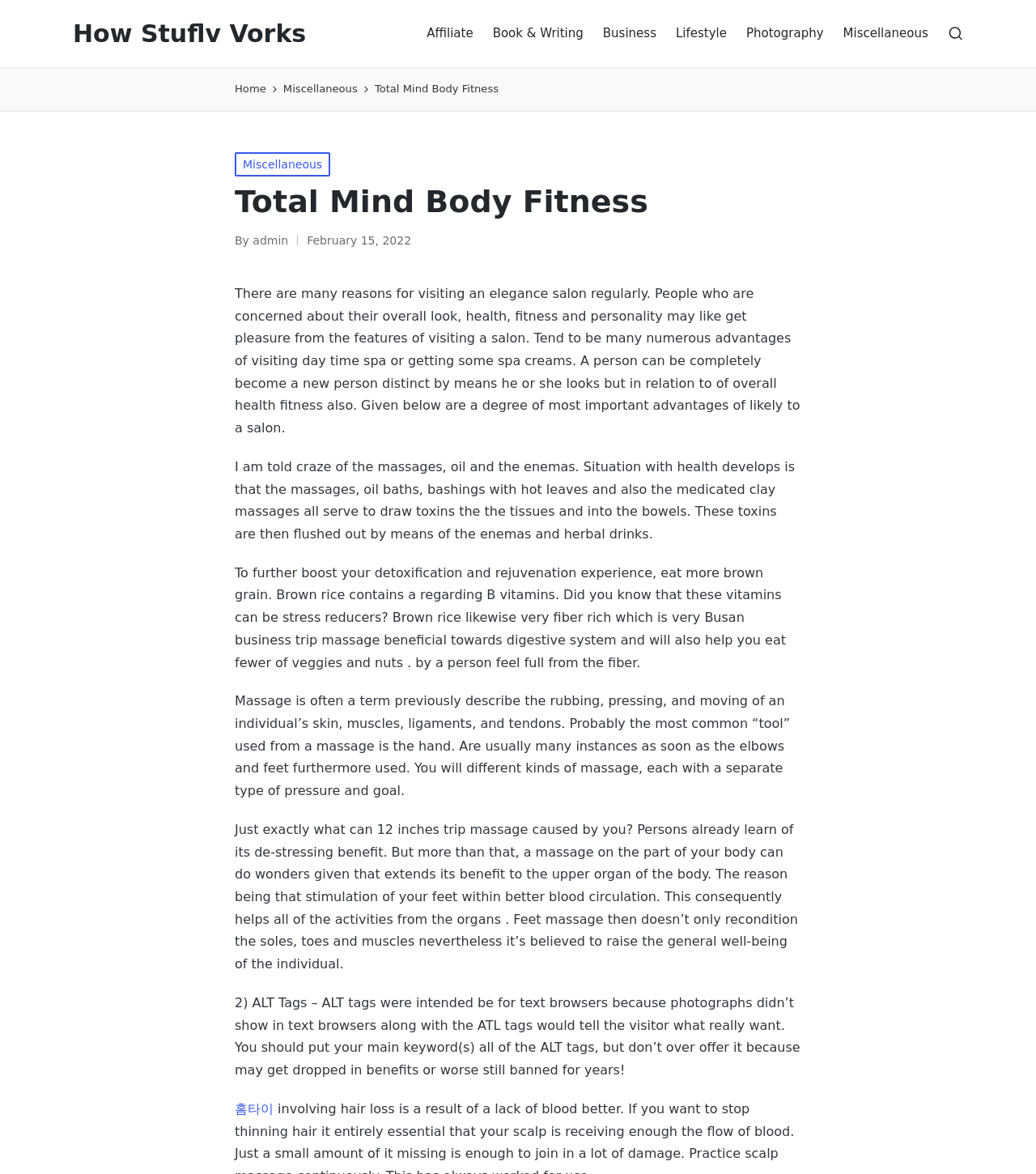Using the details in the image, give a detailed response to the question below:
Who is the author of the current post?

The author of the current post can be determined by looking at the 'Posted by' section, which shows 'By admin', indicating that the author of the post is 'admin'.